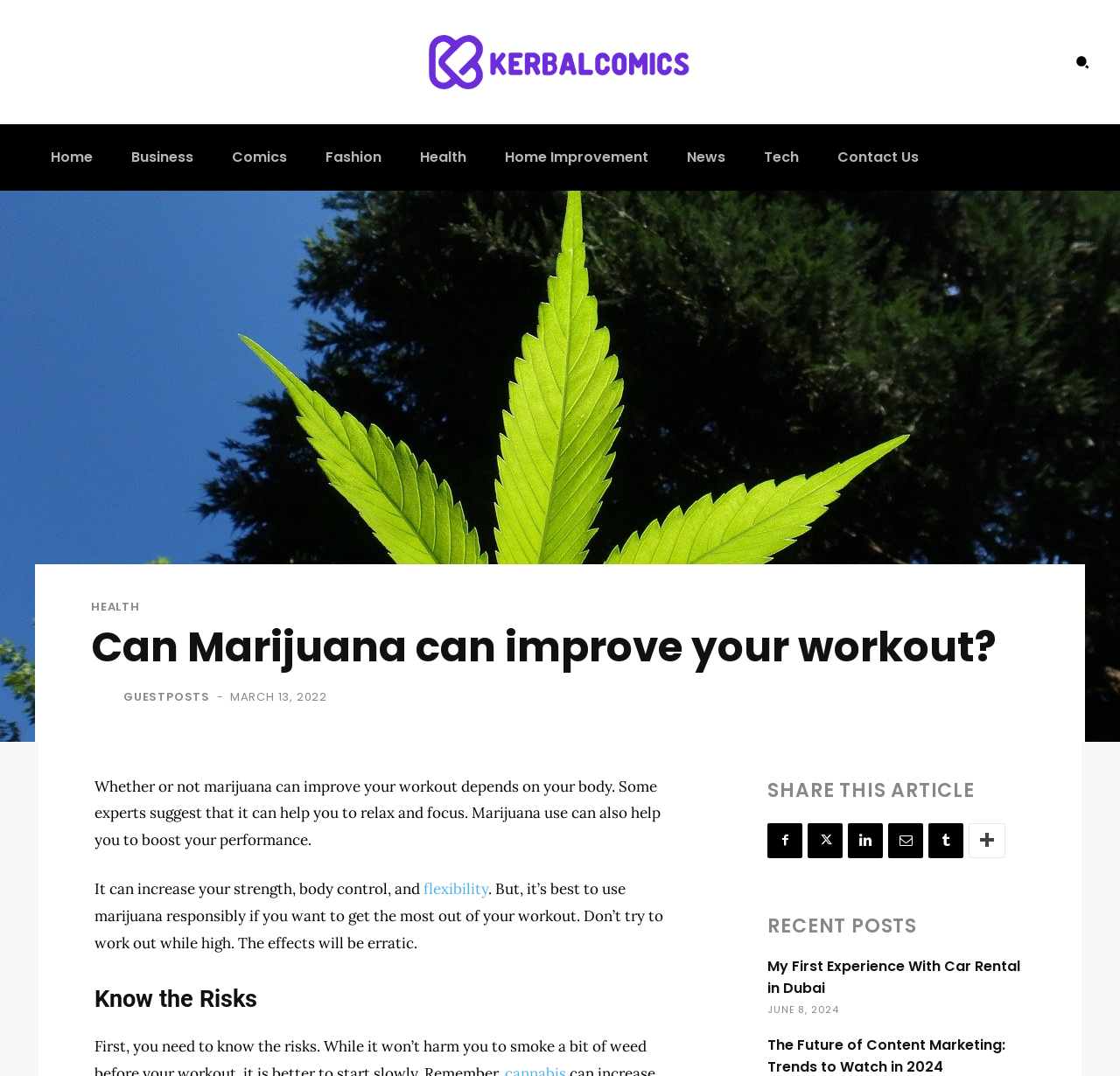Please determine the bounding box coordinates of the element to click in order to execute the following instruction: "Go to the home page". The coordinates should be four float numbers between 0 and 1, specified as [left, top, right, bottom].

[0.034, 0.115, 0.094, 0.177]